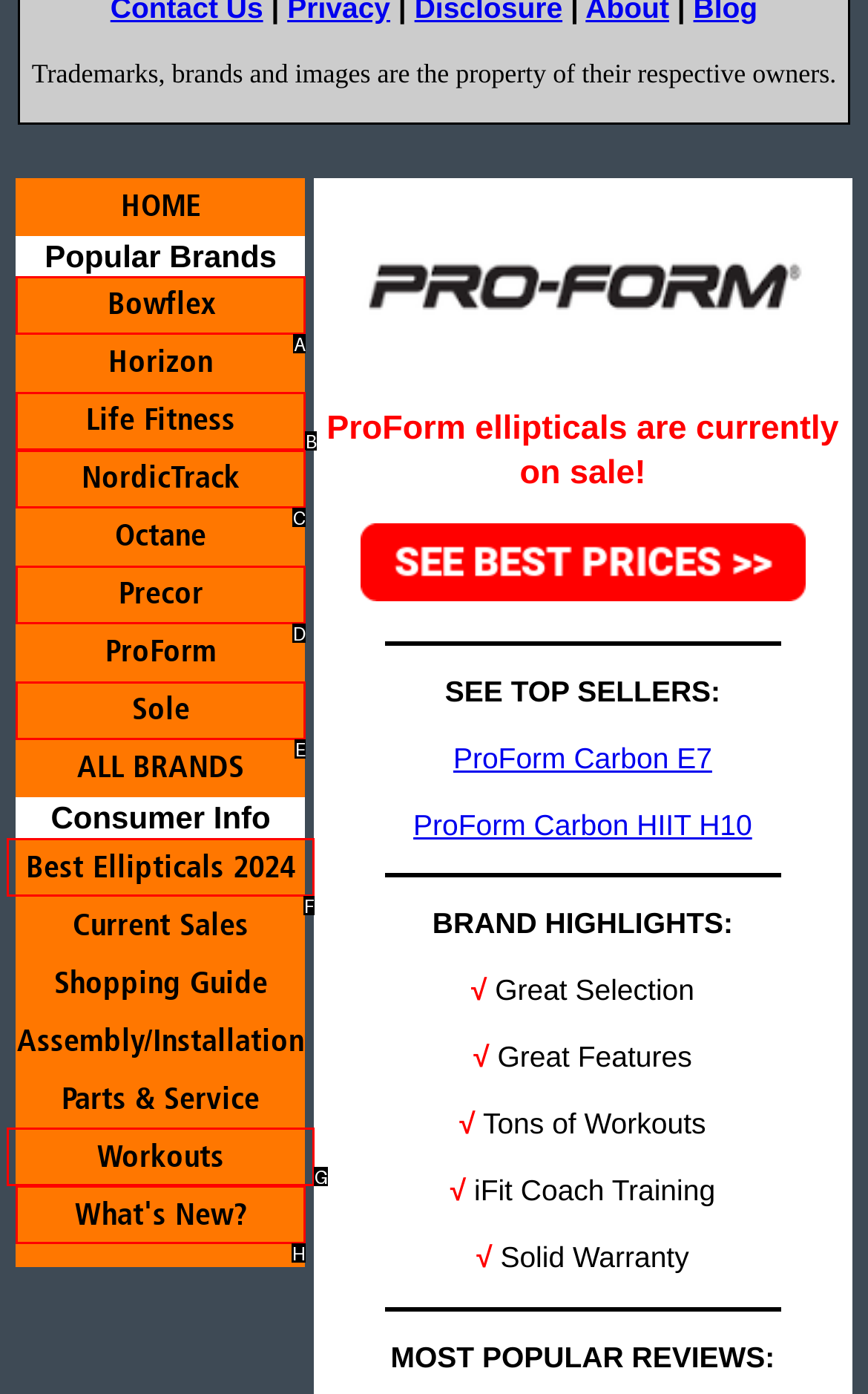Refer to the element description: POV-Ray and identify the matching HTML element. State your answer with the appropriate letter.

None